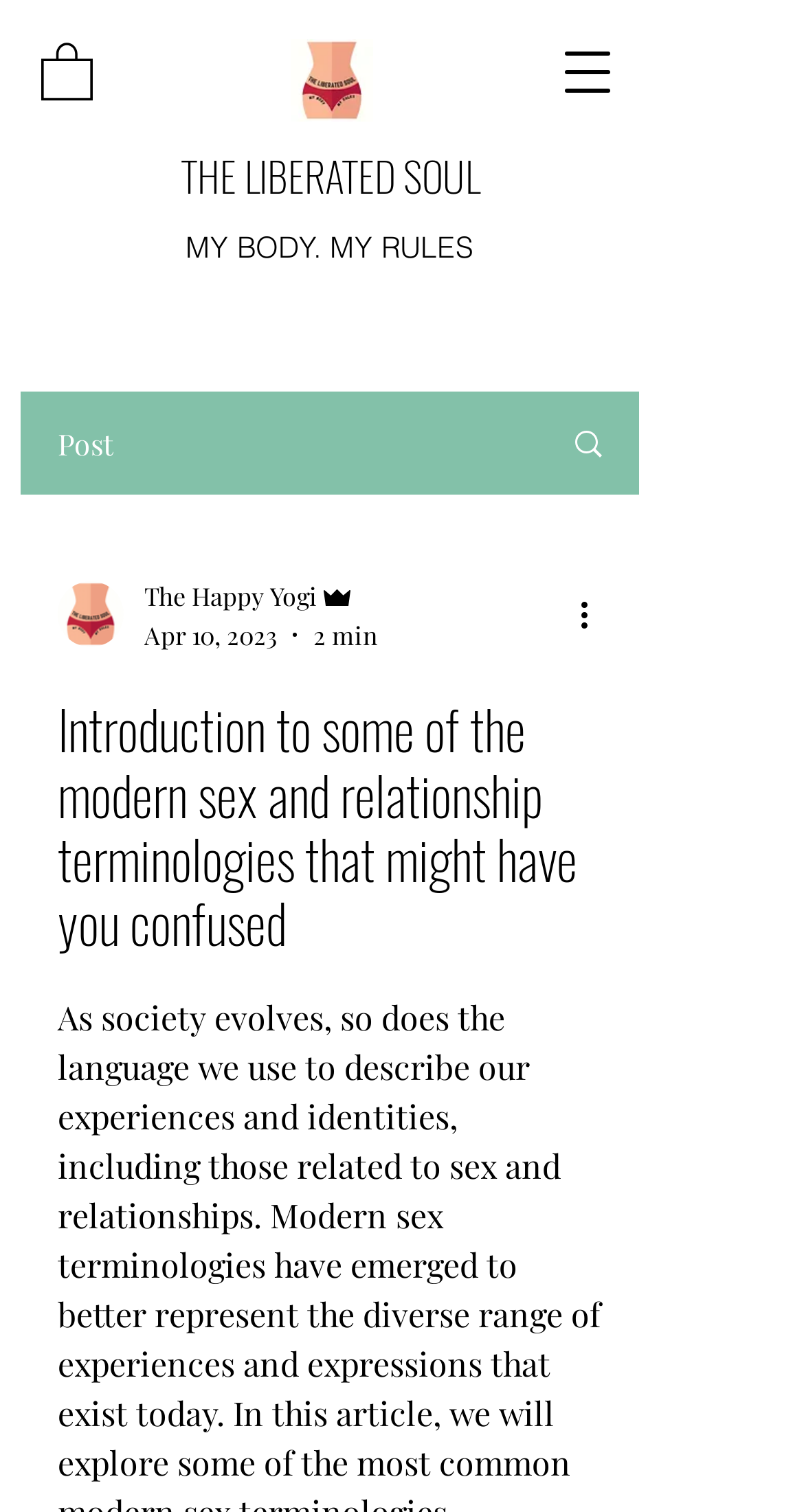Please find the bounding box for the UI component described as follows: "aria-label="More actions"".

[0.713, 0.39, 0.774, 0.423]